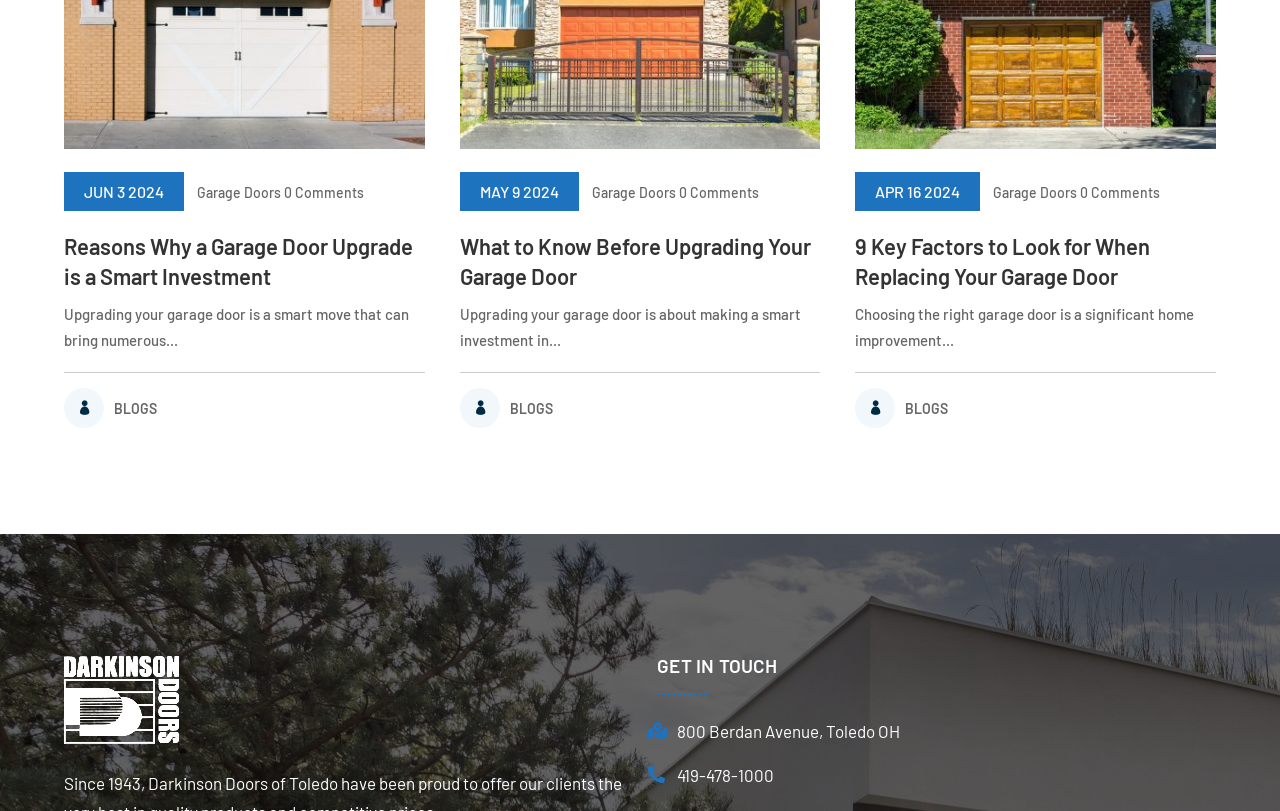Determine the bounding box coordinates in the format (top-left x, top-left y, bottom-right x, bottom-right y). Ensure all values are floating point numbers between 0 and 1. Identify the bounding box of the UI element described by: Garage Doors

[0.776, 0.226, 0.841, 0.247]